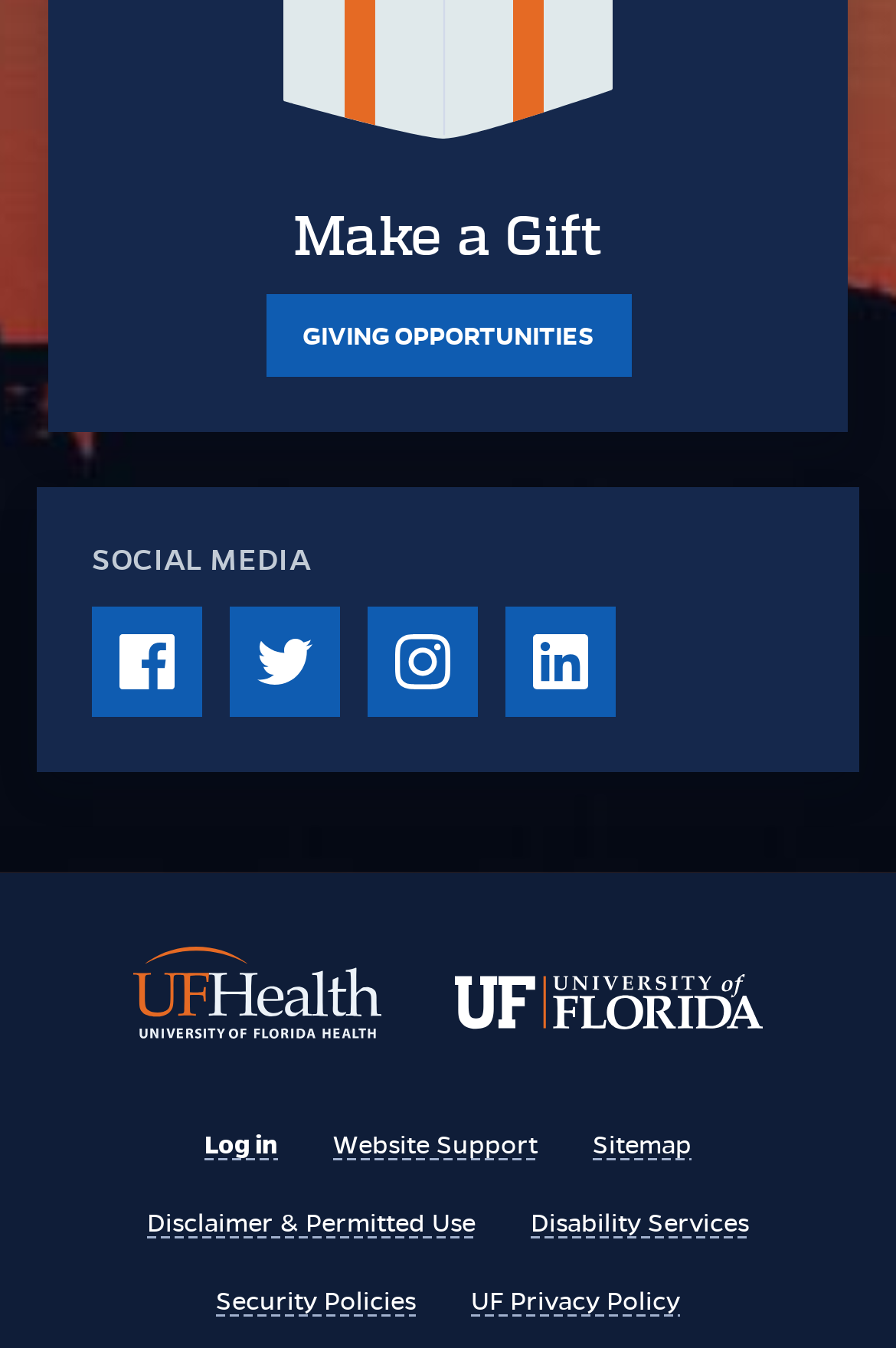Identify the bounding box coordinates of the region that should be clicked to execute the following instruction: "View 'Sitemap'".

[0.662, 0.836, 0.772, 0.86]